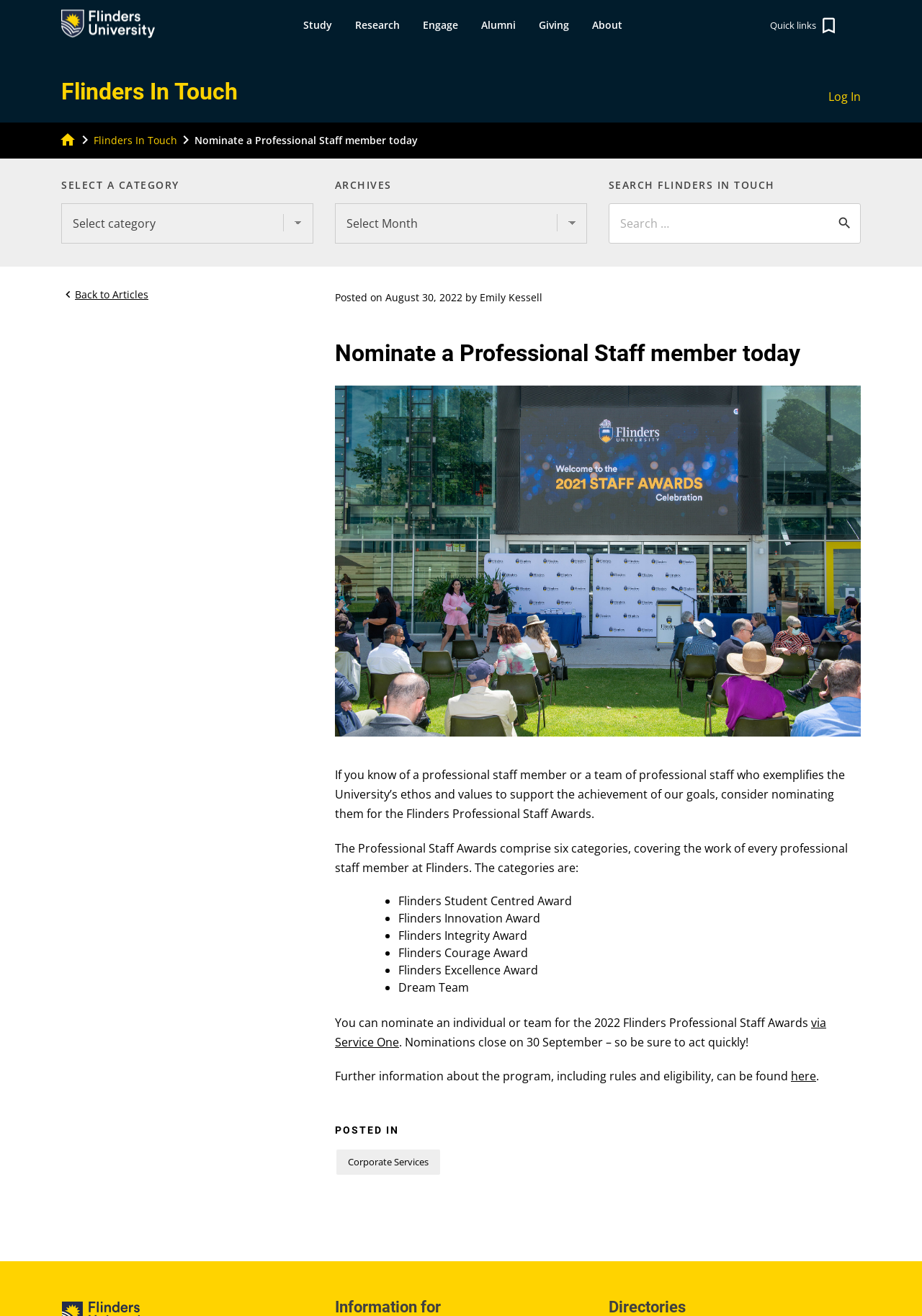With reference to the image, please provide a detailed answer to the following question: How many categories are there in the Flinders Professional Staff Awards?

The webpage lists six categories for the Flinders Professional Staff Awards, which are Flinders Student Centred Award, Flinders Innovation Award, Flinders Integrity Award, Flinders Courage Award, Flinders Excellence Award, and Dream Team.